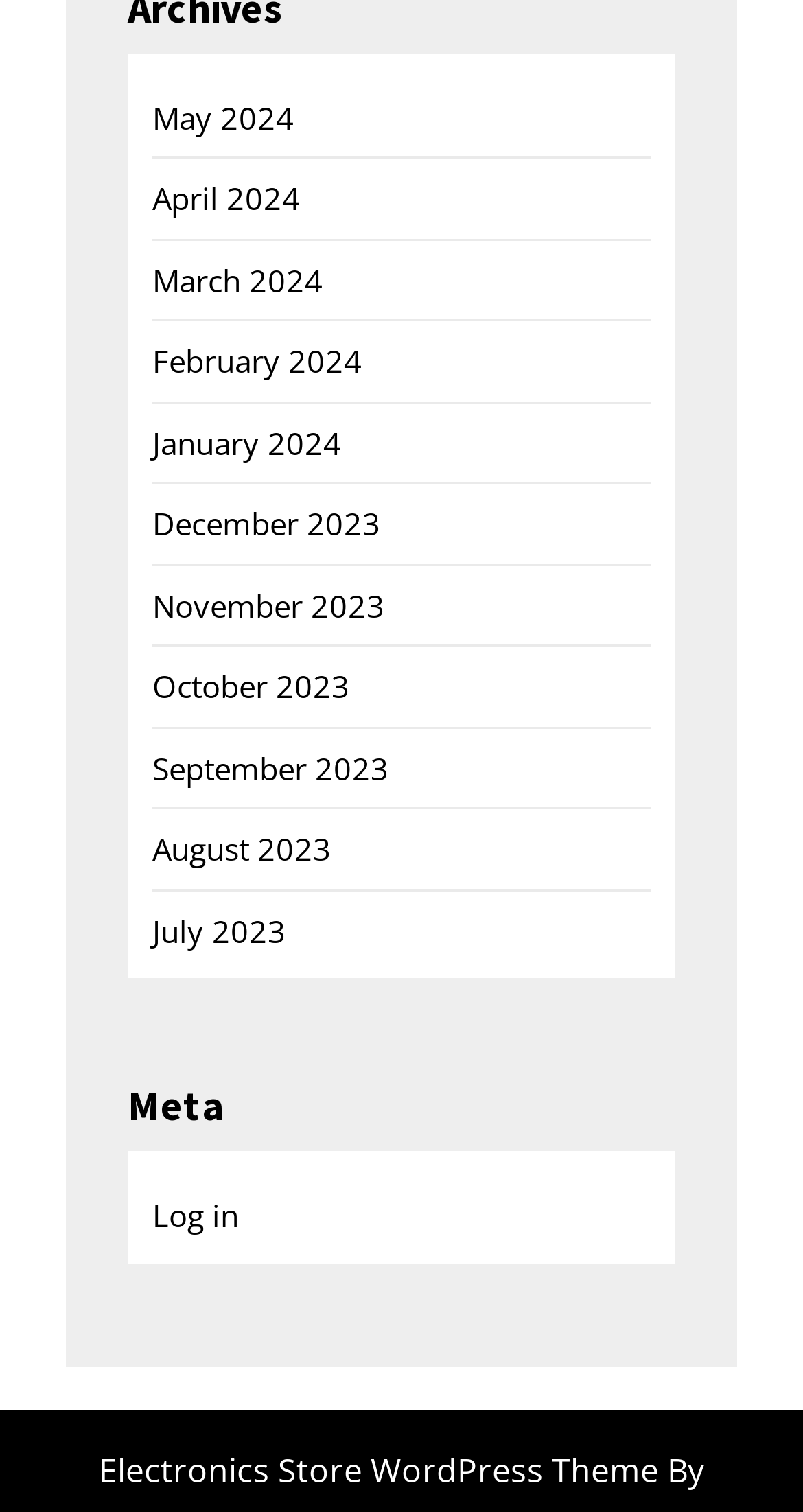Please find the bounding box for the UI component described as follows: "Electronics Store WordPress Theme".

[0.123, 0.957, 0.821, 0.987]